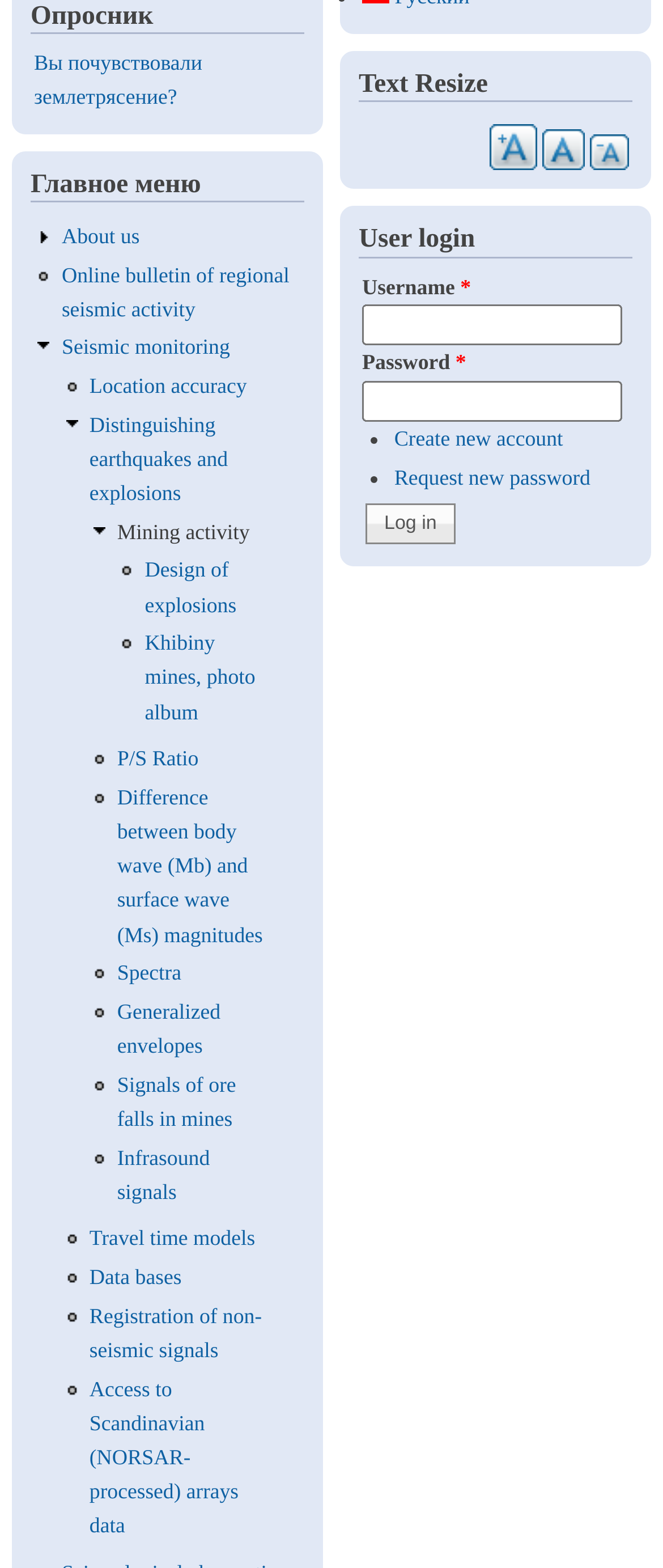Use a single word or phrase to answer the question: 
What is the last link in the 'Главное меню' section?

Infrasound signals